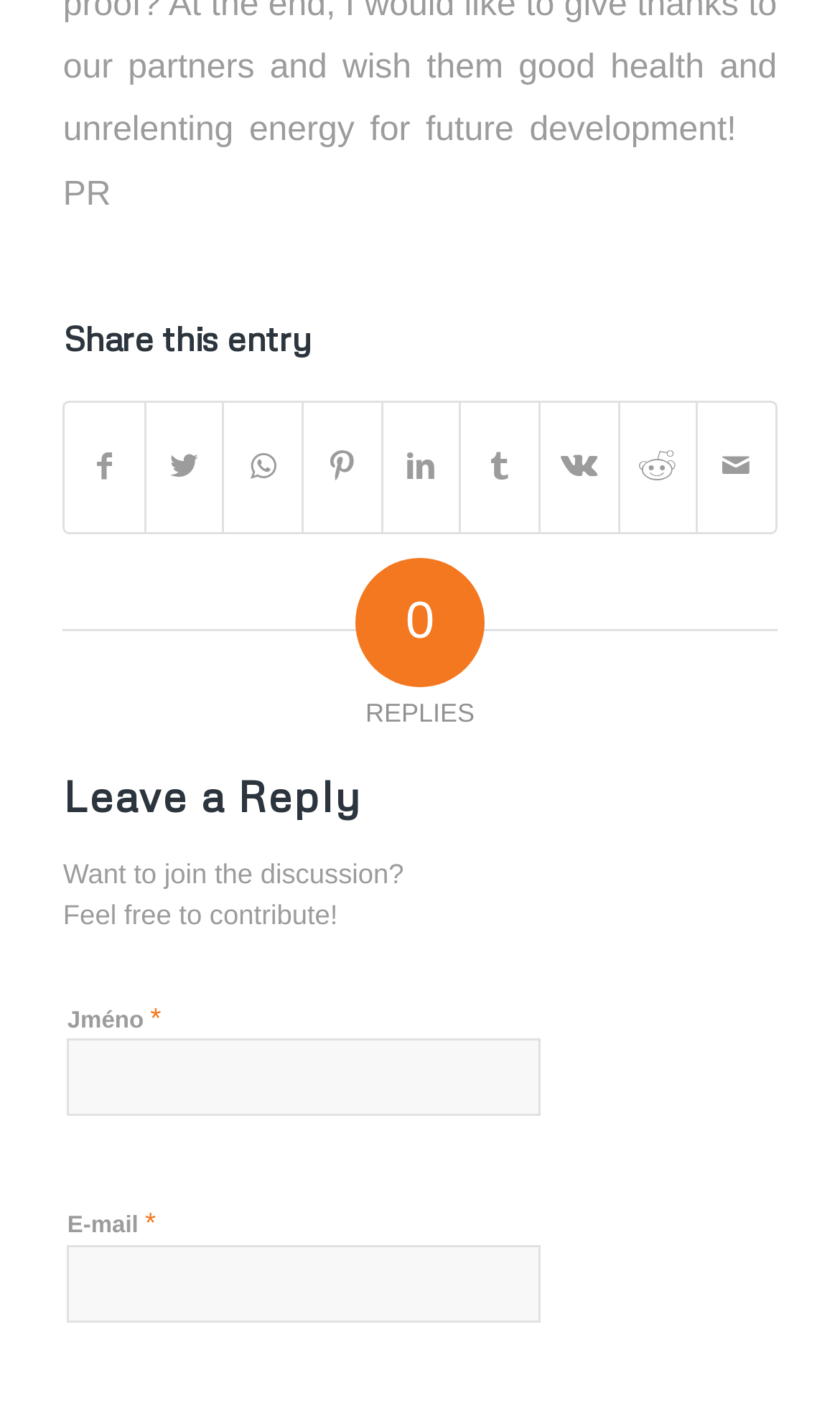Can you identify the bounding box coordinates of the clickable region needed to carry out this instruction: 'Enter your name'? The coordinates should be four float numbers within the range of 0 to 1, stated as [left, top, right, bottom].

[0.08, 0.733, 0.644, 0.788]